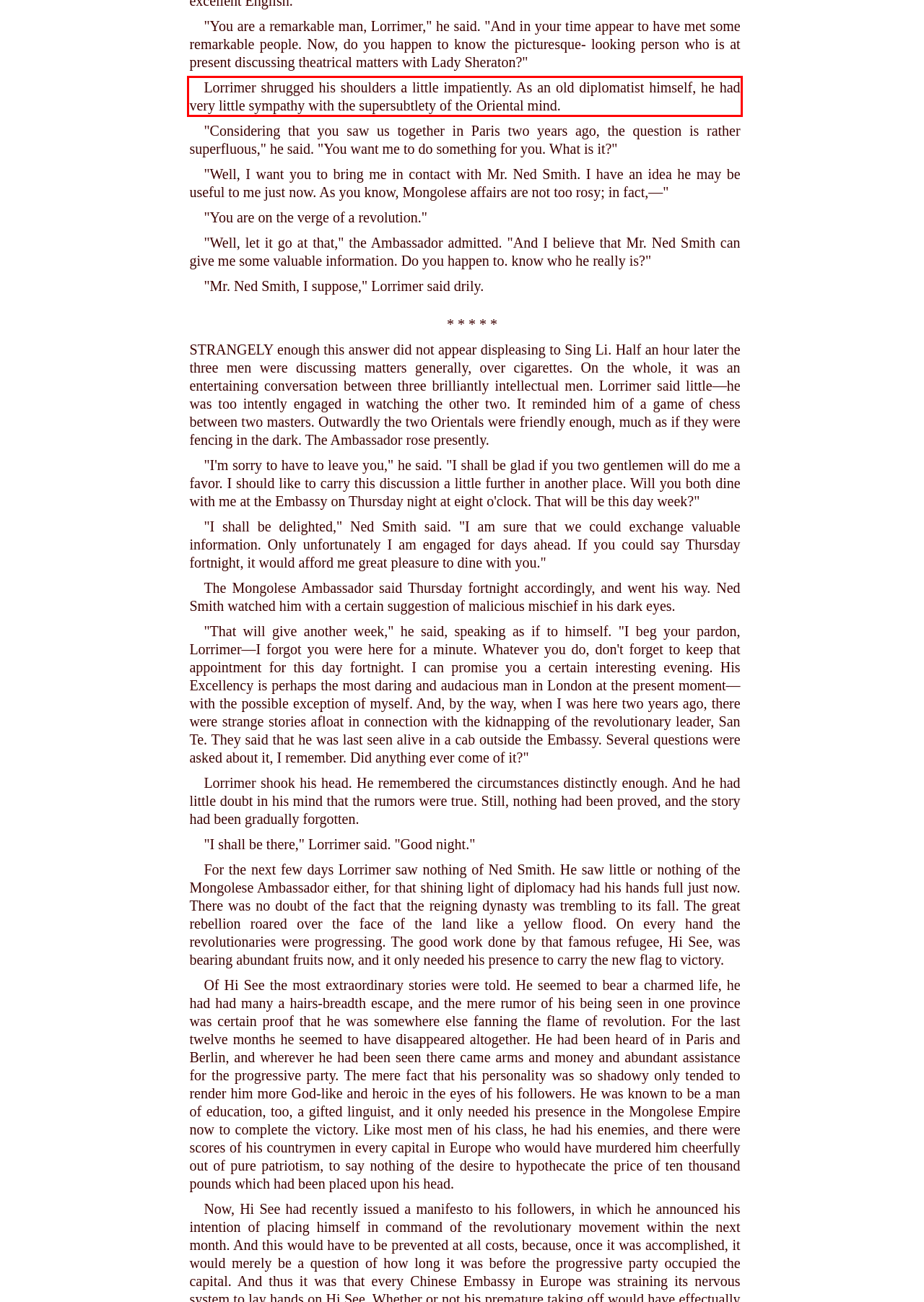Perform OCR on the text inside the red-bordered box in the provided screenshot and output the content.

Lorrimer shrugged his shoulders a little impatiently. As an old diplomatist himself, he had very little sympathy with the supersubtlety of the Oriental mind.